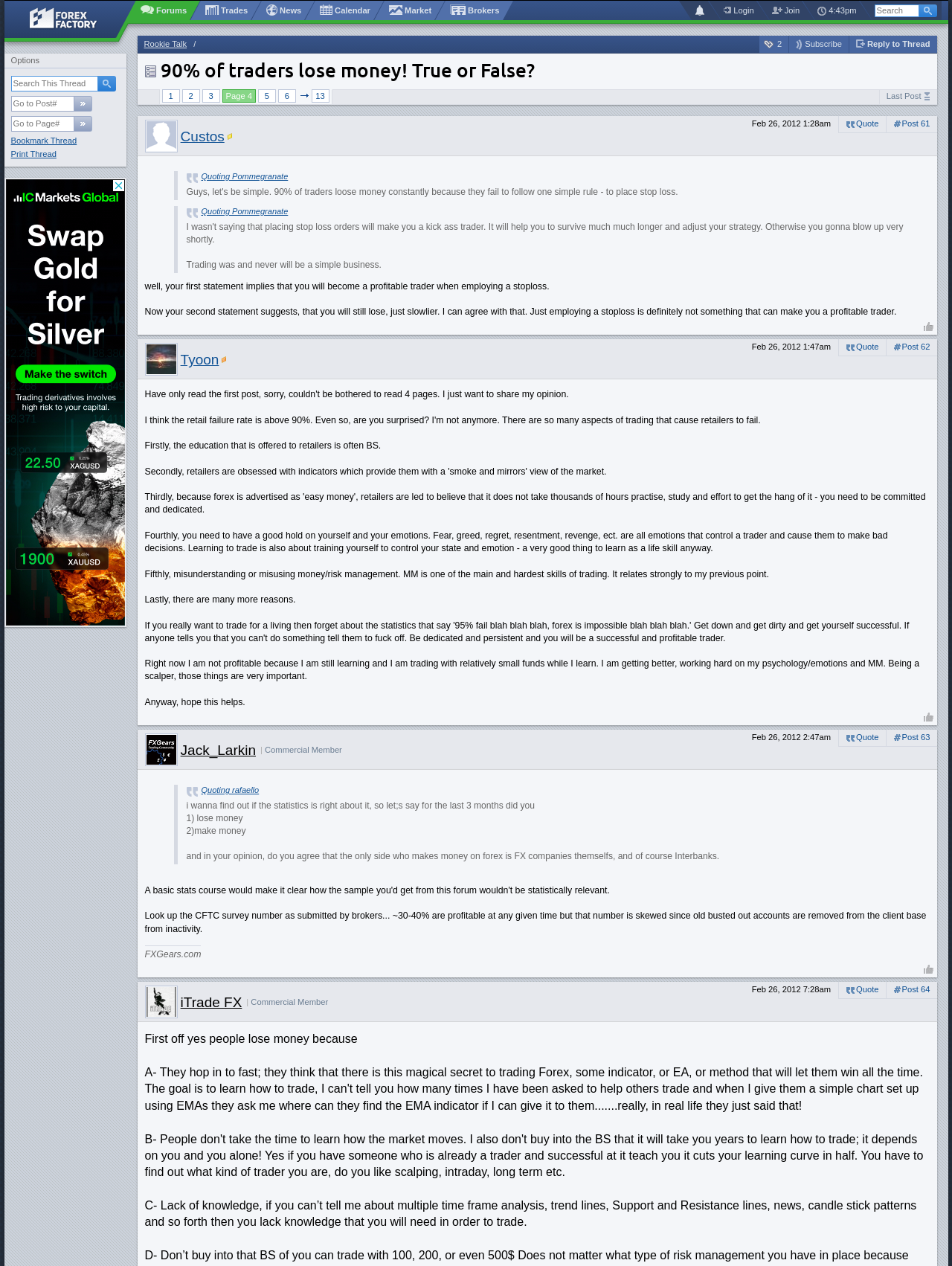What is the topic of discussion in this thread?
Answer the question with a detailed and thorough explanation.

I determined the topic of discussion by looking at the heading '90% of traders lose money! True or False?' at the top of the page, which suggests that the topic of discussion is whether 90% of traders lose money.